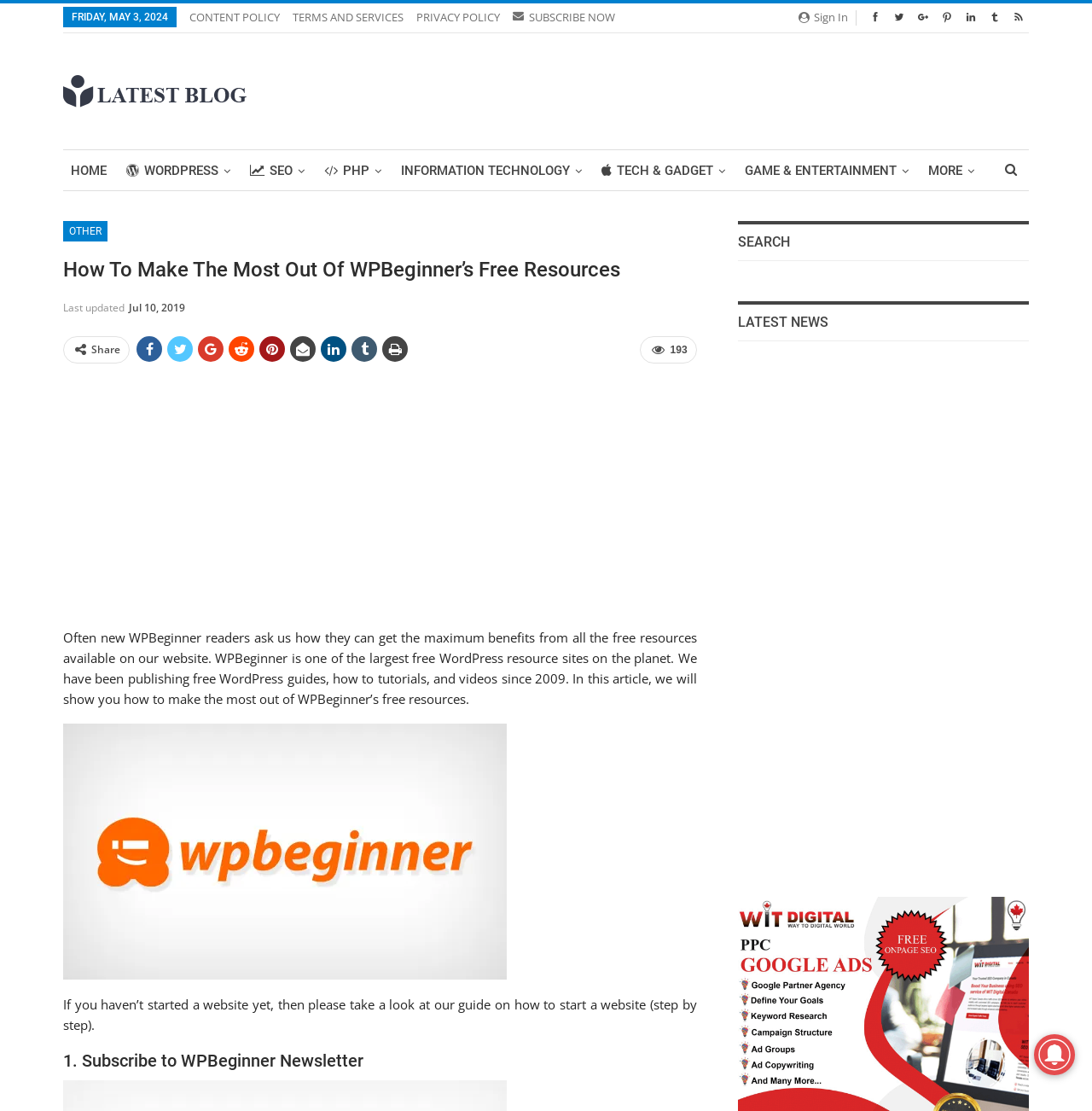Provide the bounding box for the UI element matching this description: "CONTENT POLICY".

[0.173, 0.008, 0.256, 0.022]